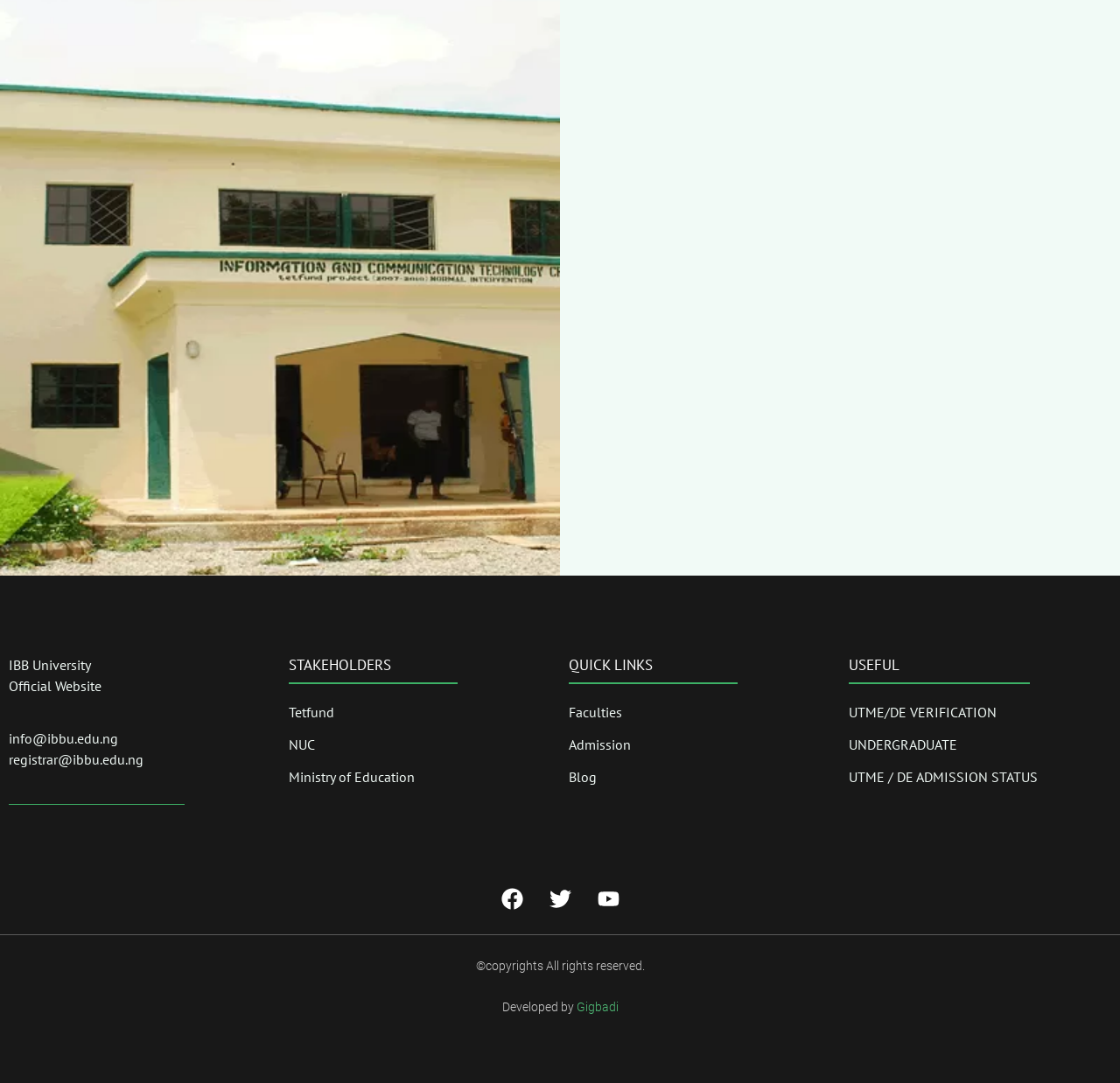Locate the bounding box of the UI element described by: "UTME / DE ADMISSION STATUS" in the given webpage screenshot.

[0.758, 0.708, 0.992, 0.727]